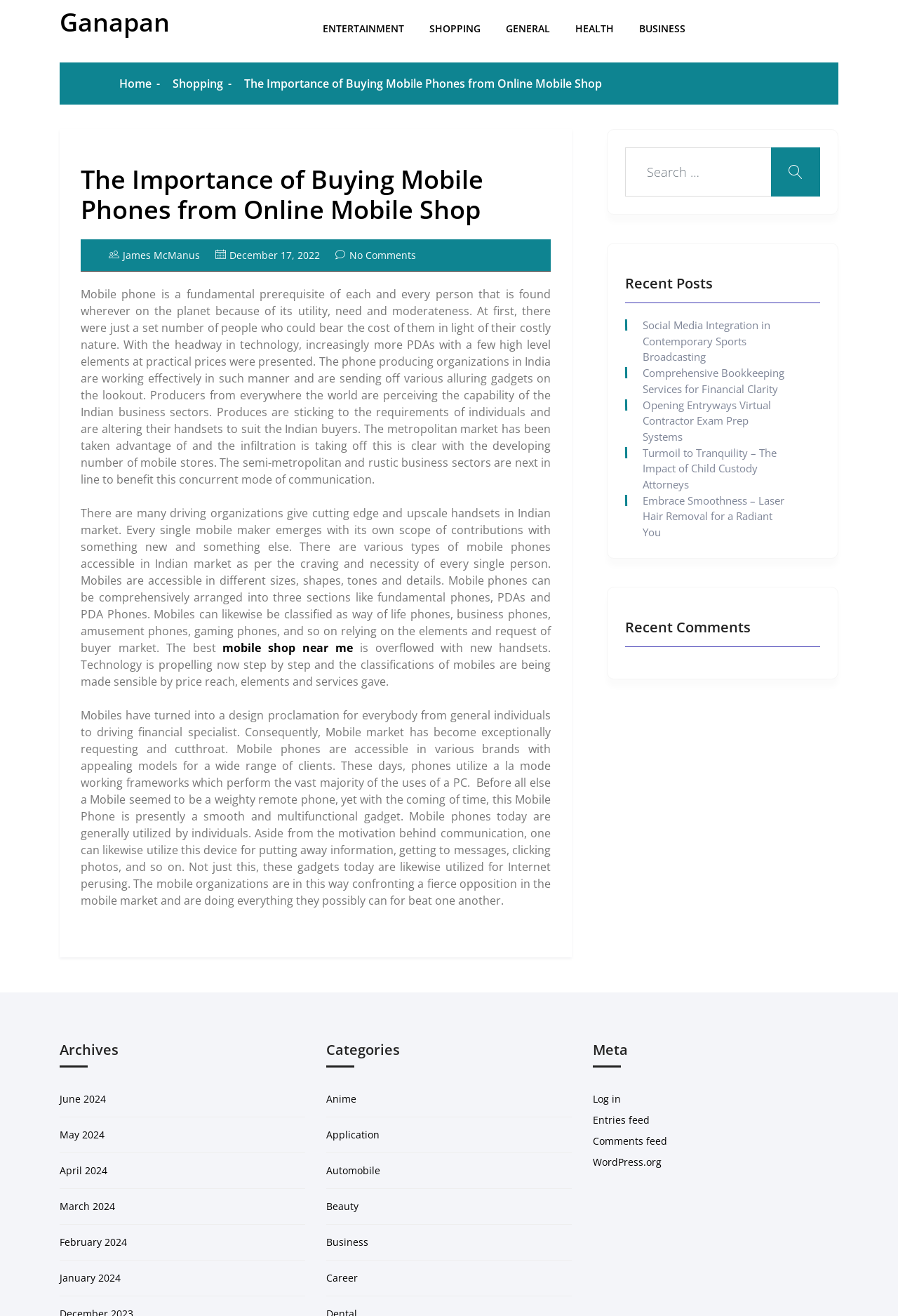Reply to the question below using a single word or brief phrase:
What is the topic of the main article on the webpage?

Mobile phones